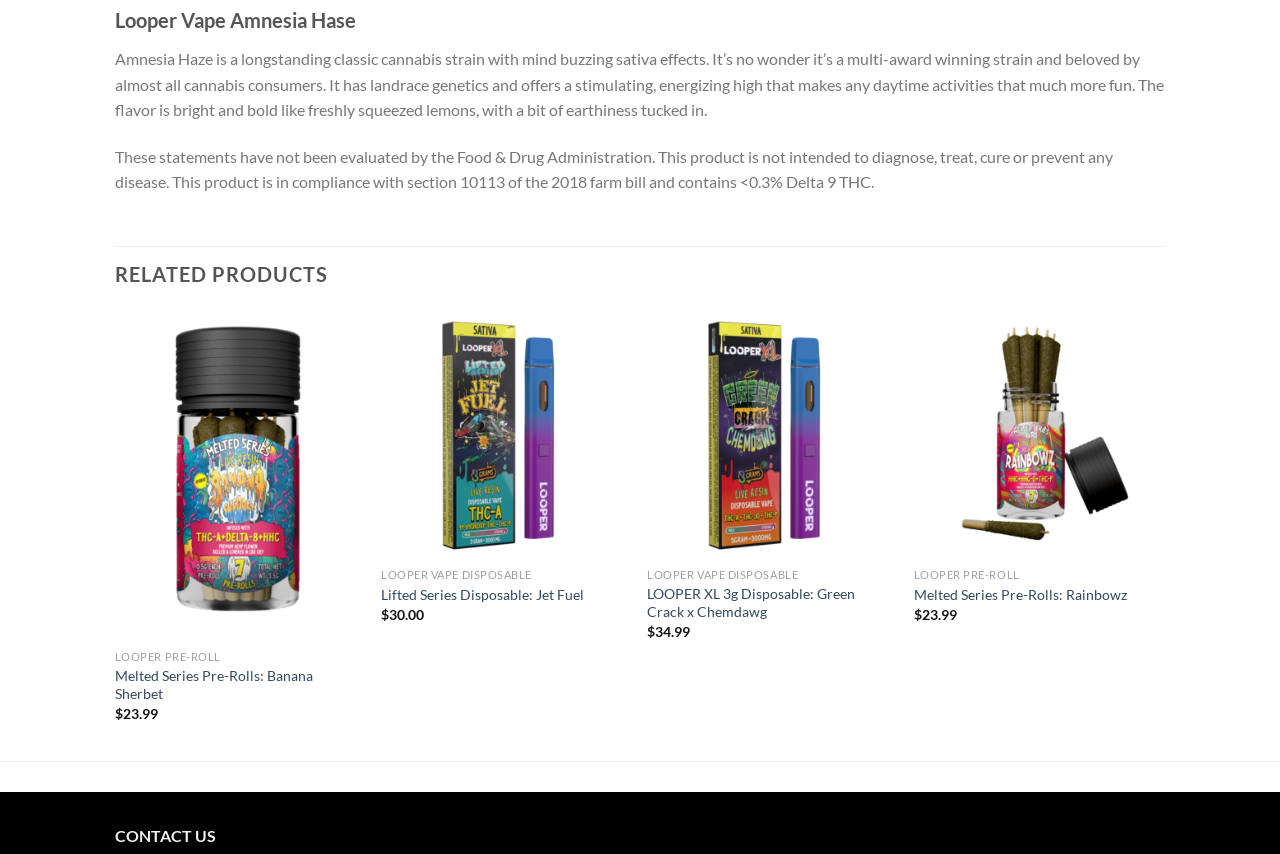What is the THC content of the product?
Using the image, elaborate on the answer with as much detail as possible.

The webpage states that 'This product is in compliance with section 10113 of the 2018 farm bill and contains <0.3% Delta 9 THC', indicating that the THC content of the product is less than 0.3% Delta 9 THC.